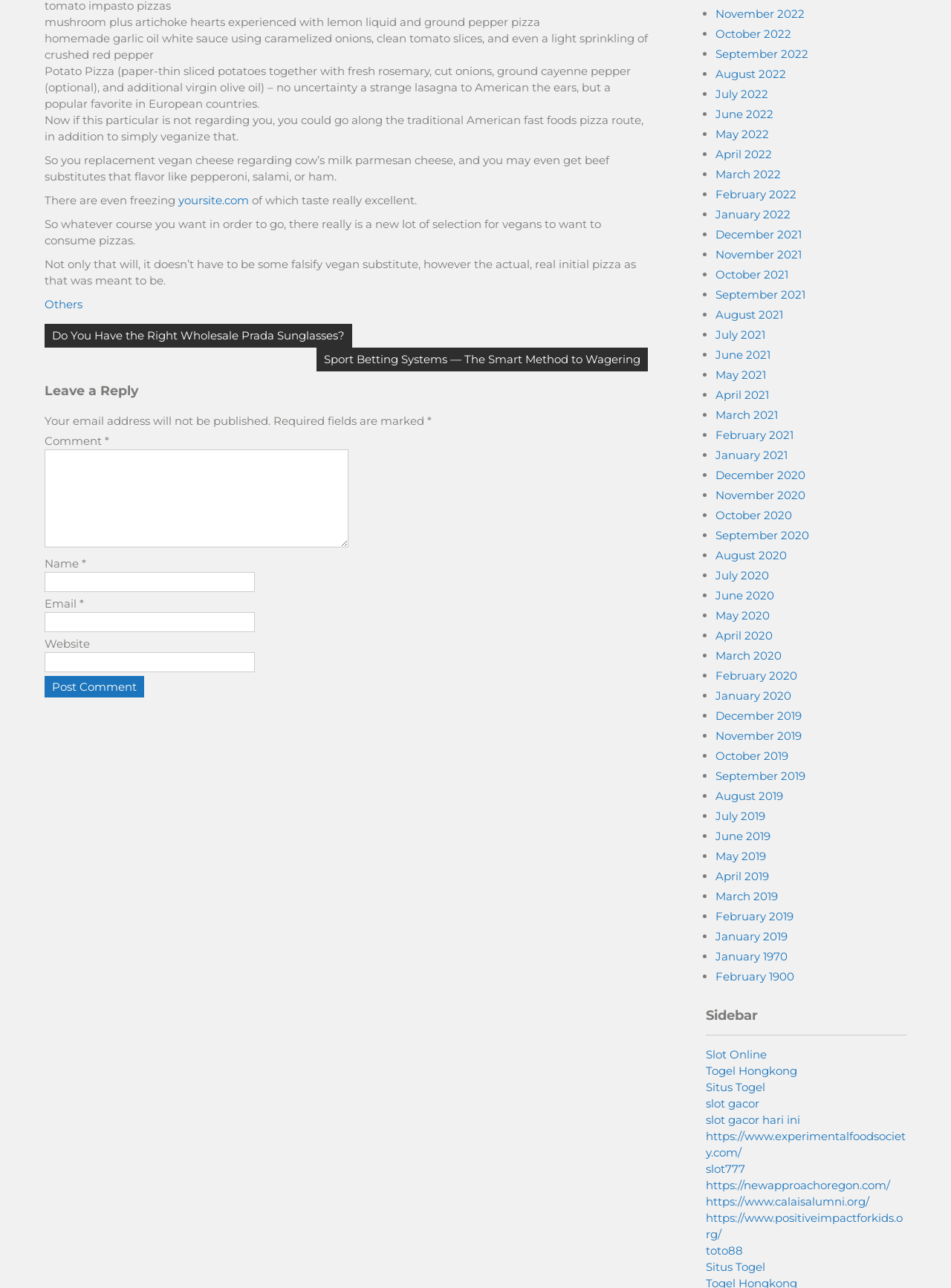Identify the bounding box coordinates of the element to click to follow this instruction: 'Click the 'Others' link'. Ensure the coordinates are four float values between 0 and 1, provided as [left, top, right, bottom].

[0.047, 0.231, 0.087, 0.242]